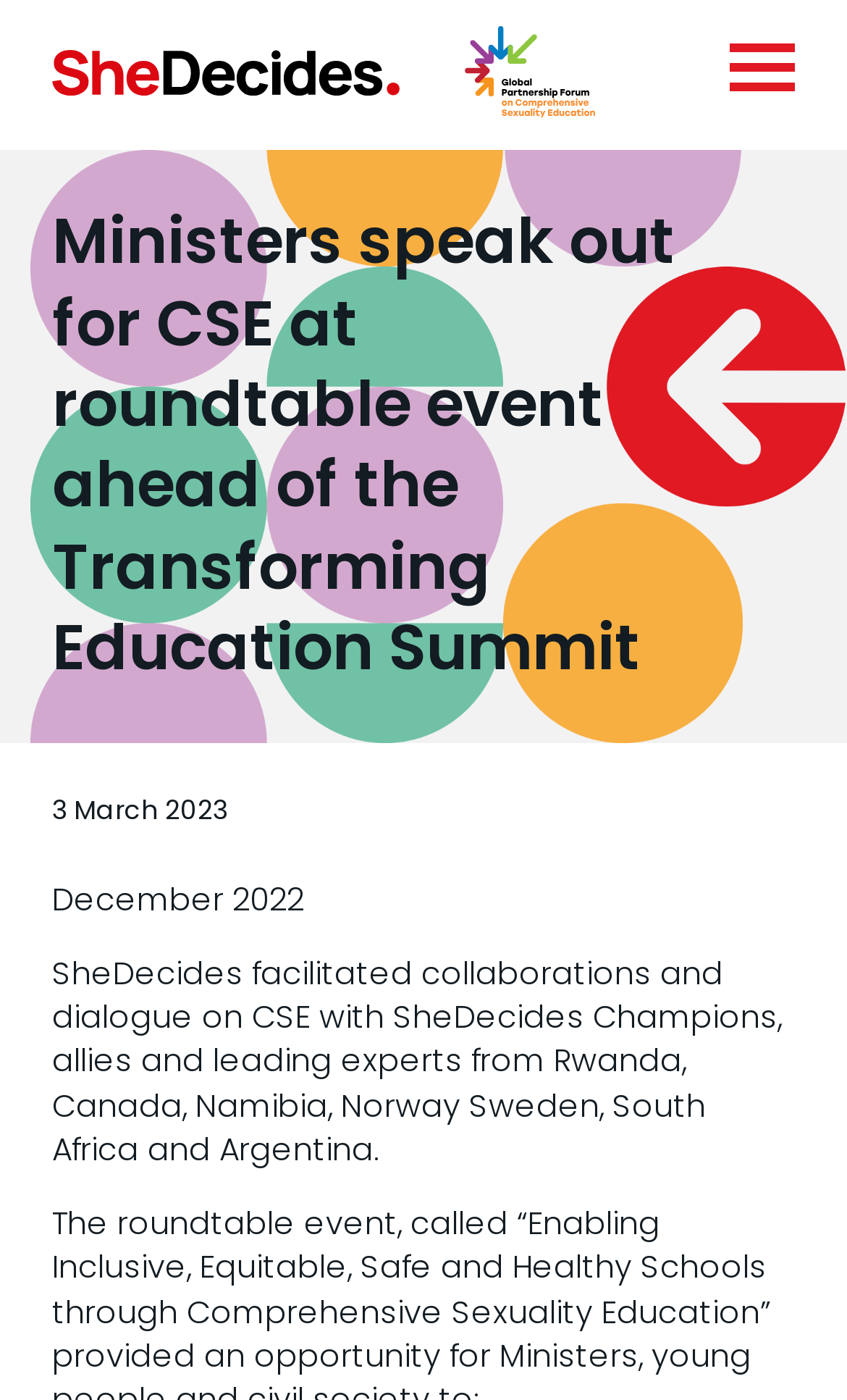What is the date of the roundtable event? Look at the image and give a one-word or short phrase answer.

3 March 2023